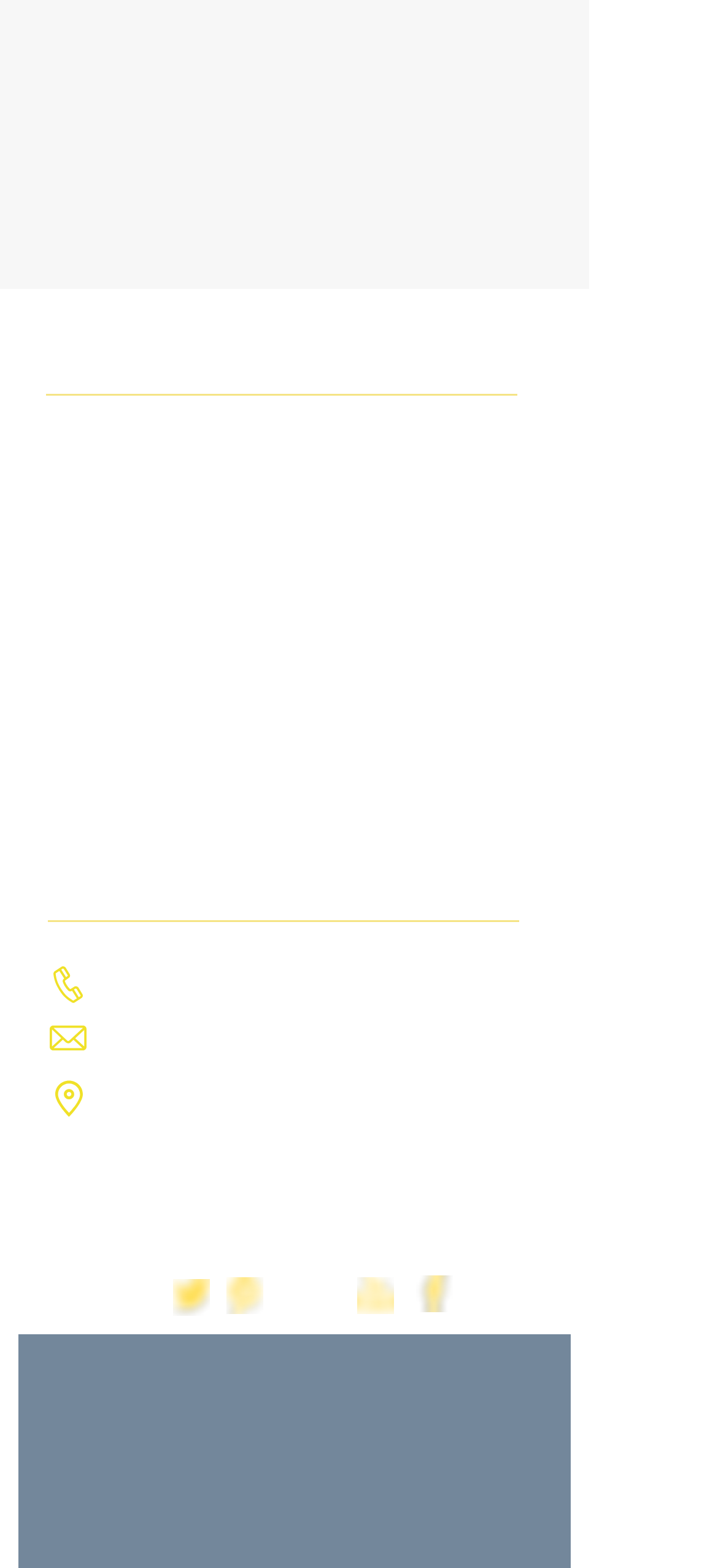Kindly provide the bounding box coordinates of the section you need to click on to fulfill the given instruction: "Call 0199 2807852".

[0.156, 0.618, 0.411, 0.64]